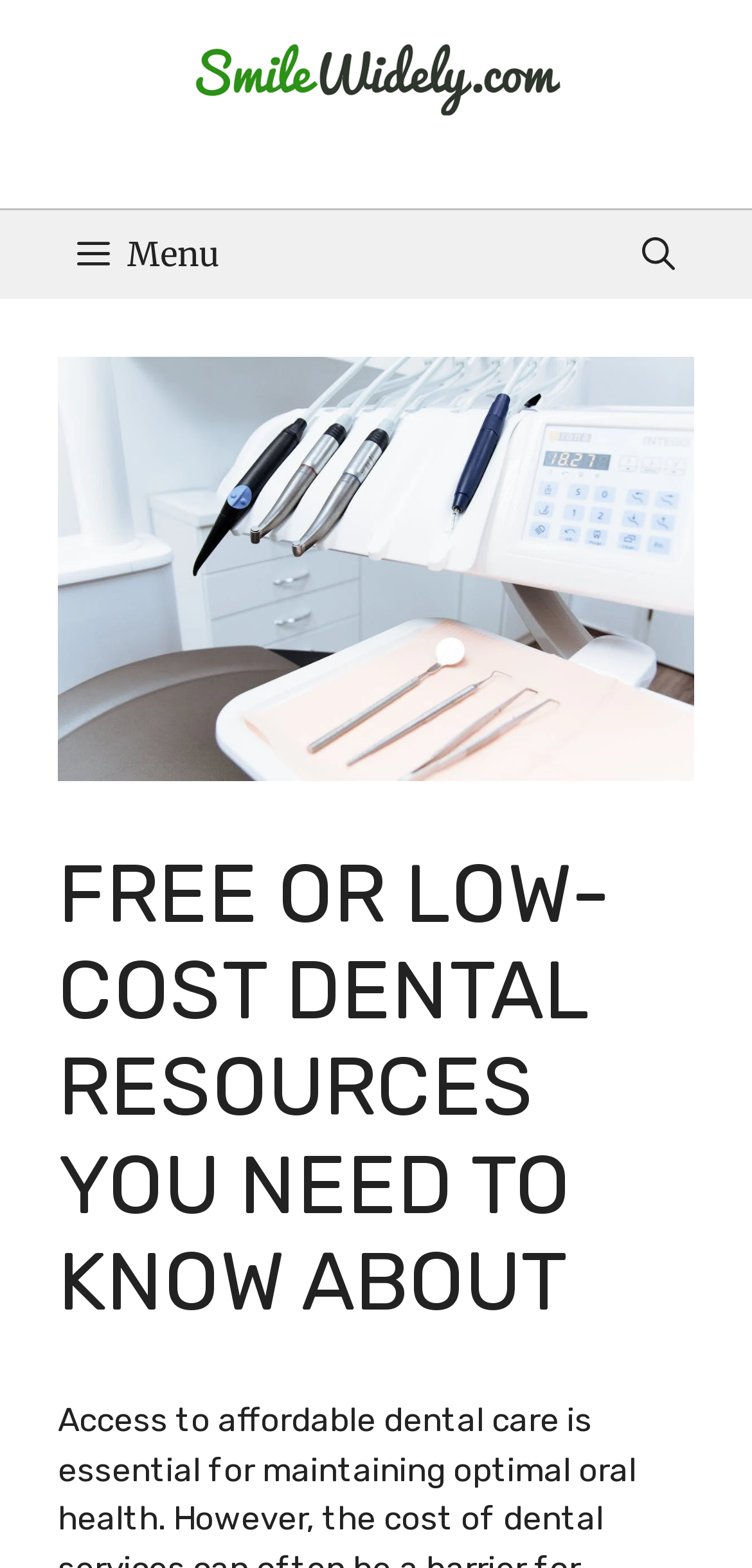Determine the webpage's heading and output its text content.

FREE OR LOW-COST DENTAL RESOURCES YOU NEED TO KNOW ABOUT